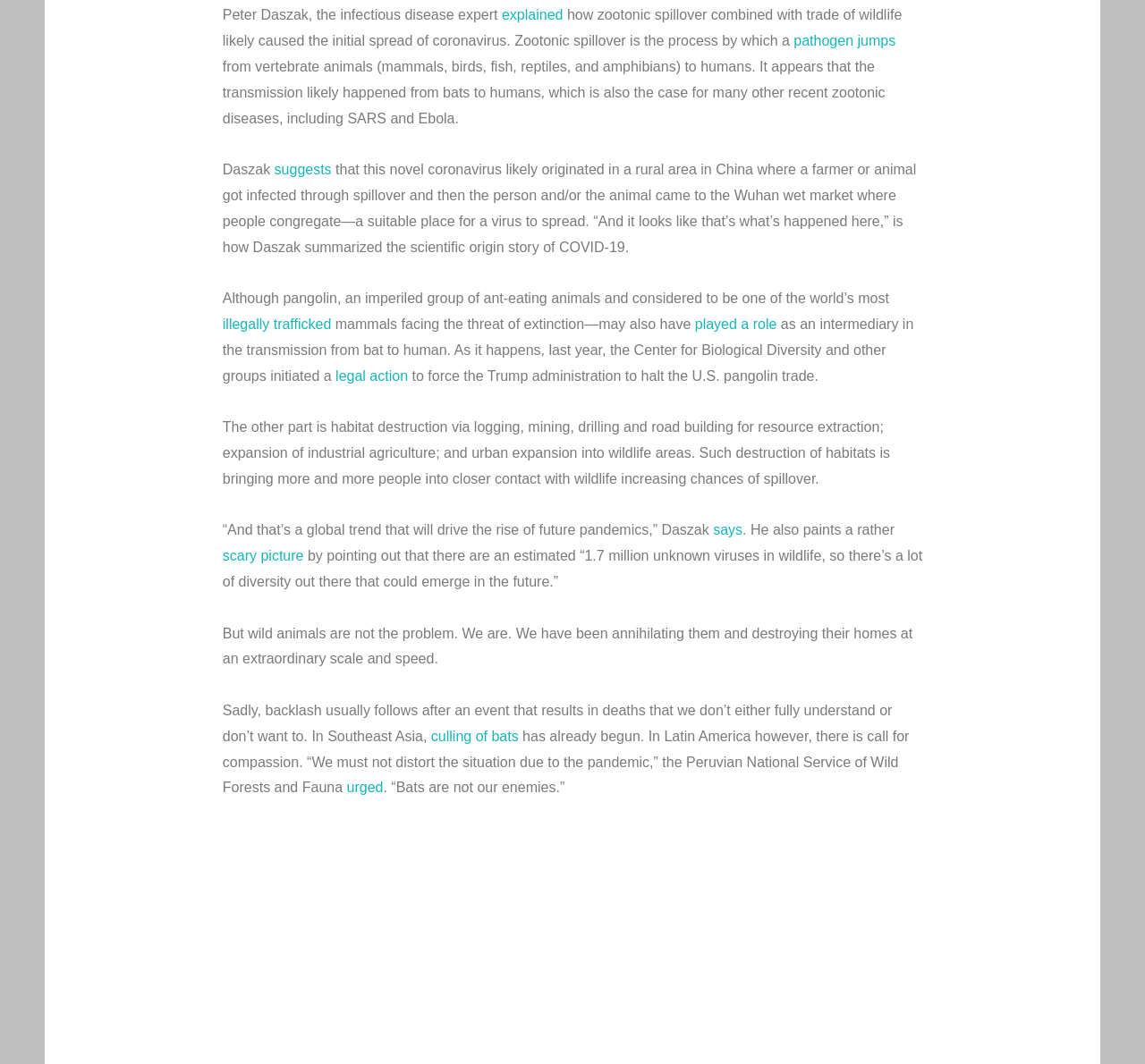Determine the bounding box coordinates of the element that should be clicked to execute the following command: "click suggests".

[0.24, 0.152, 0.29, 0.167]